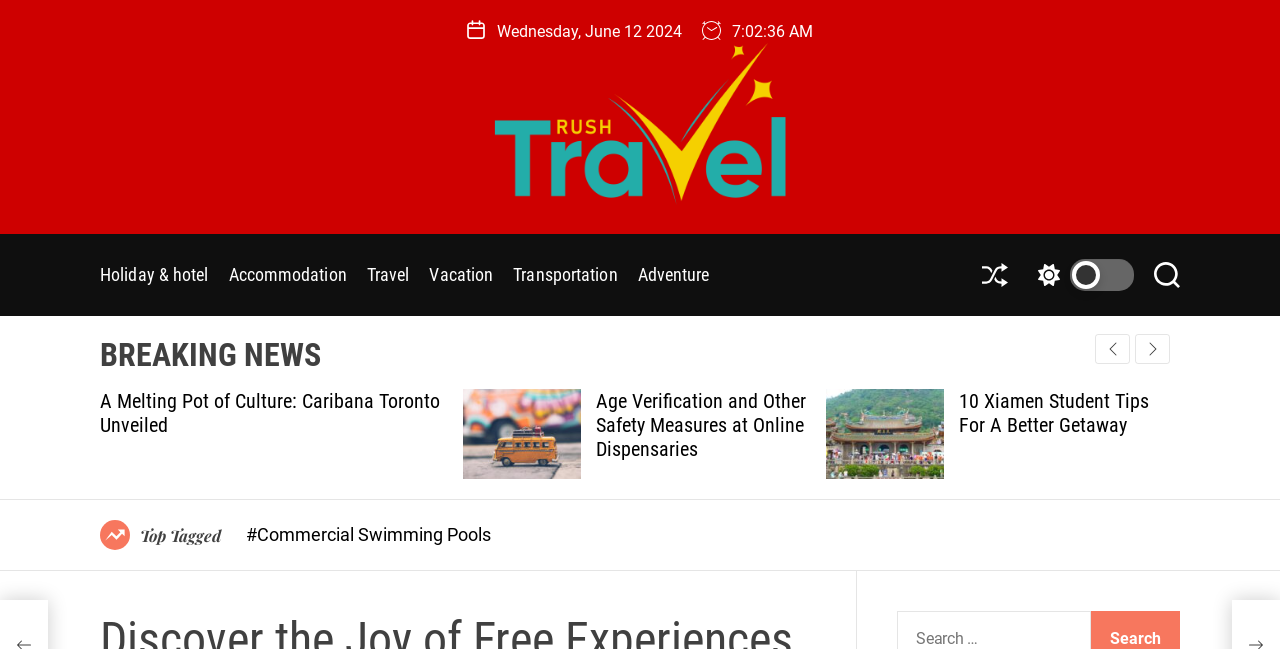Can you find and provide the main heading text of this webpage?

Discover the Joy of Free Experiences on Your Next Cruise Journey